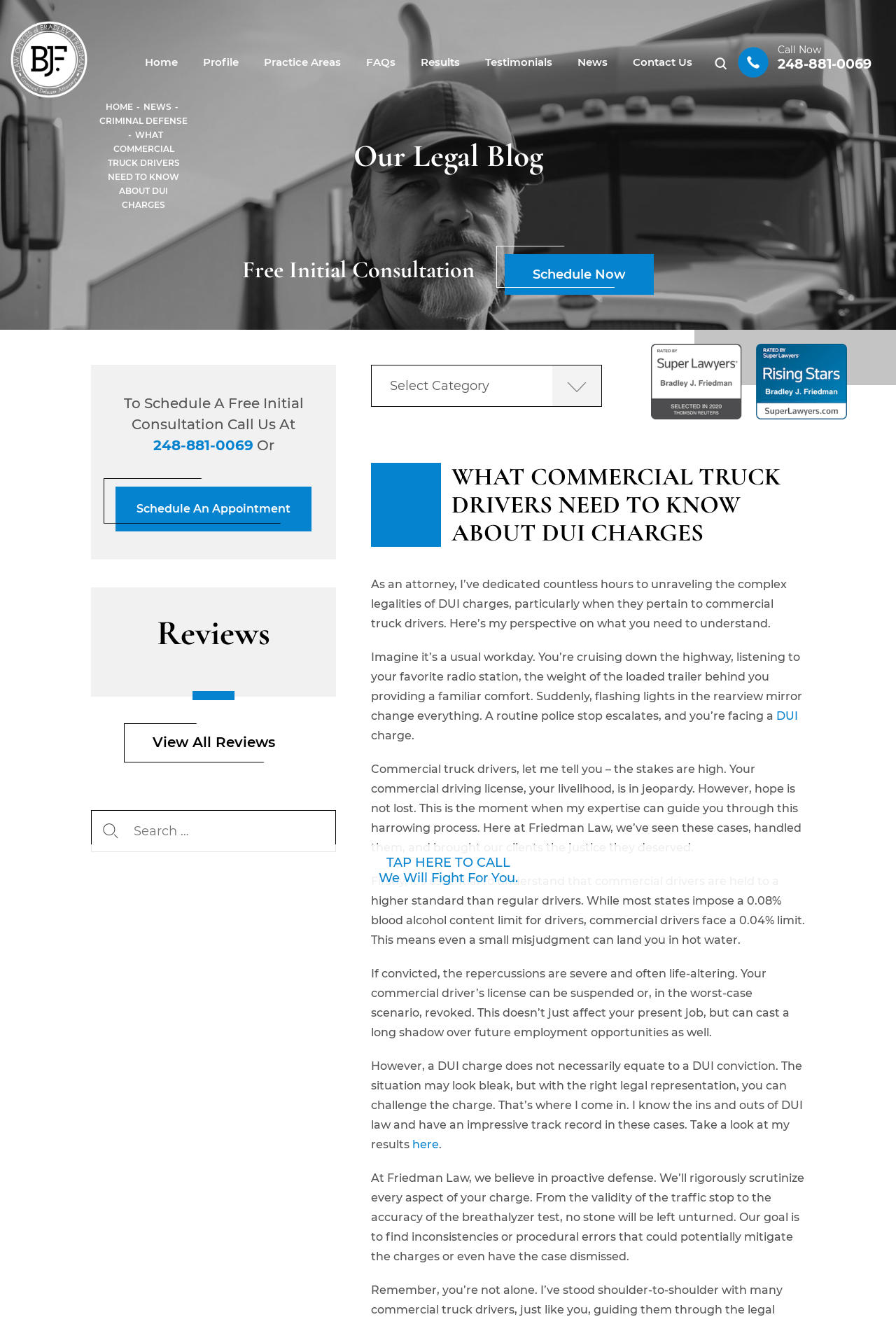Please identify the bounding box coordinates of the area that needs to be clicked to fulfill the following instruction: "Search for something."

[0.813, 0.034, 0.871, 0.062]